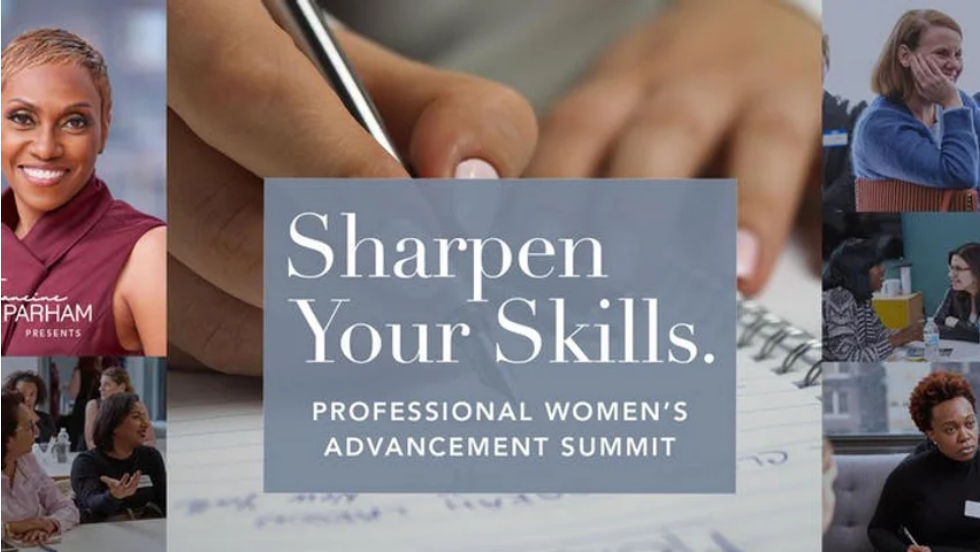Give a thorough explanation of the image.

The image promotes the "Sharpen Your Skills: Professional Women’s Advancement Summit," an event aimed at empowering women in their professional journeys. The design features a collage of diverse women engaged in various activities, symbolizing collaboration and support. Central to the image is the bold title, "Sharpen Your Skills," underscoring the focus on skill development and leadership advancement. Accompanying the title is the subtitle, indicating that this summit is a transformative opportunity specifically for women professionals. The overall aesthetic is polished and inviting, emphasizing the event's commitment to fostering growth and community among women in leadership roles.